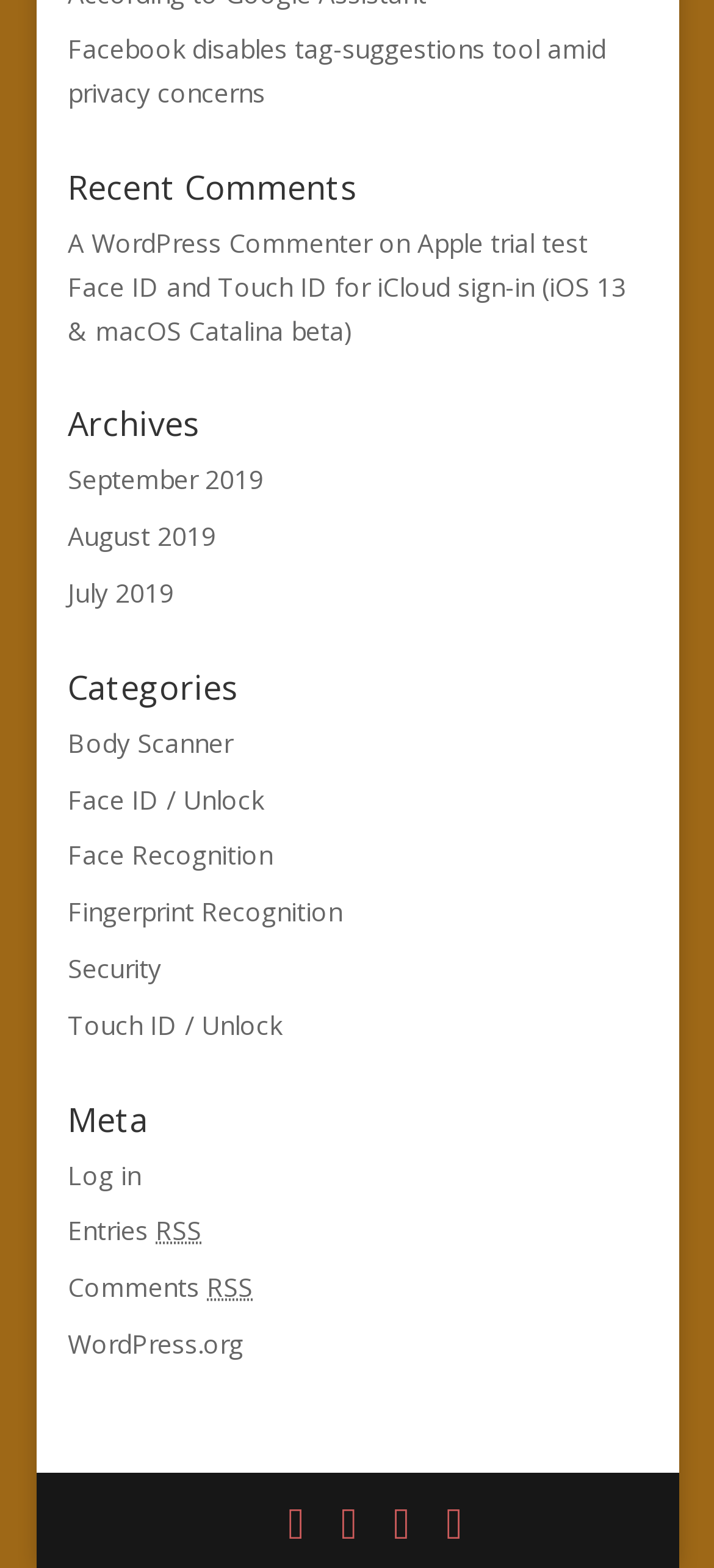Determine the bounding box coordinates for the area that needs to be clicked to fulfill this task: "View recent comments". The coordinates must be given as four float numbers between 0 and 1, i.e., [left, top, right, bottom].

[0.095, 0.109, 0.905, 0.141]